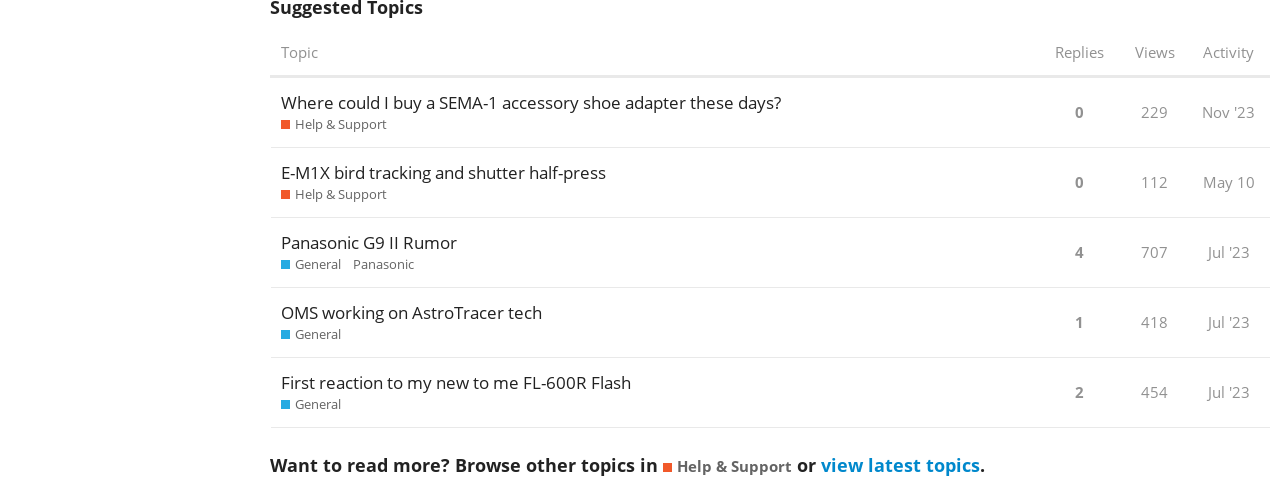Find the bounding box of the web element that fits this description: "1".

[0.836, 0.609, 0.851, 0.7]